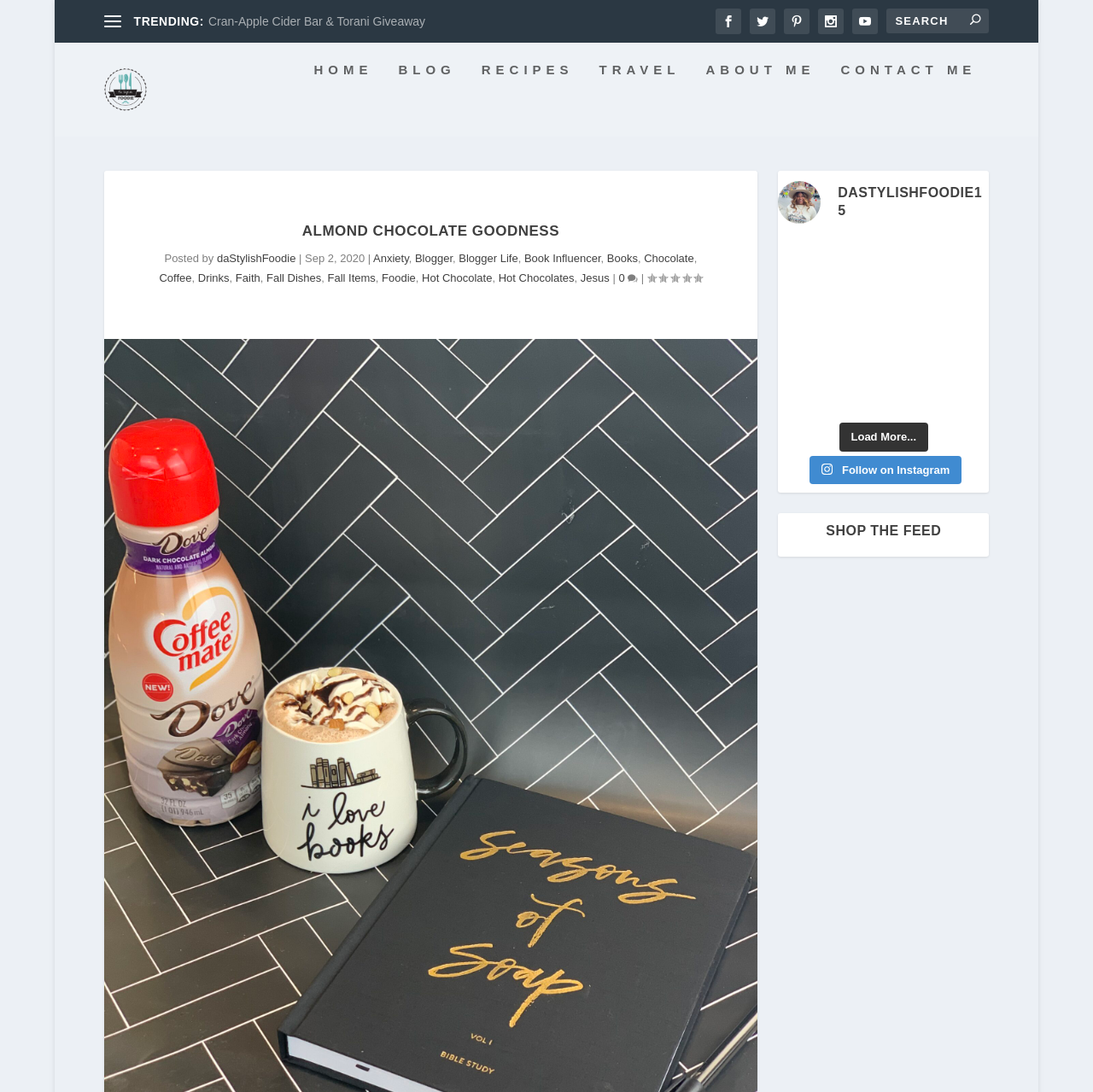Identify the bounding box coordinates of the clickable region necessary to fulfill the following instruction: "View the 'TRAVEL' section". The bounding box coordinates should be four float numbers between 0 and 1, i.e., [left, top, right, bottom].

[0.548, 0.093, 0.622, 0.161]